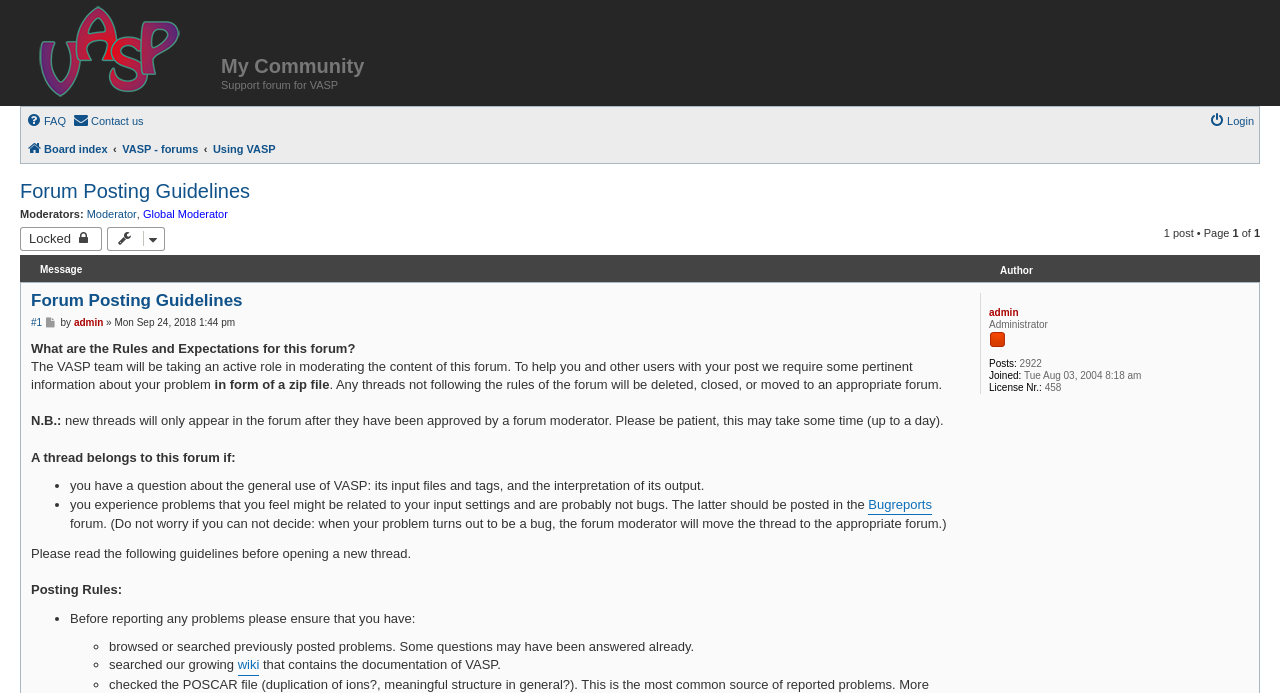Please locate the bounding box coordinates of the region I need to click to follow this instruction: "Login".

[0.945, 0.157, 0.98, 0.192]